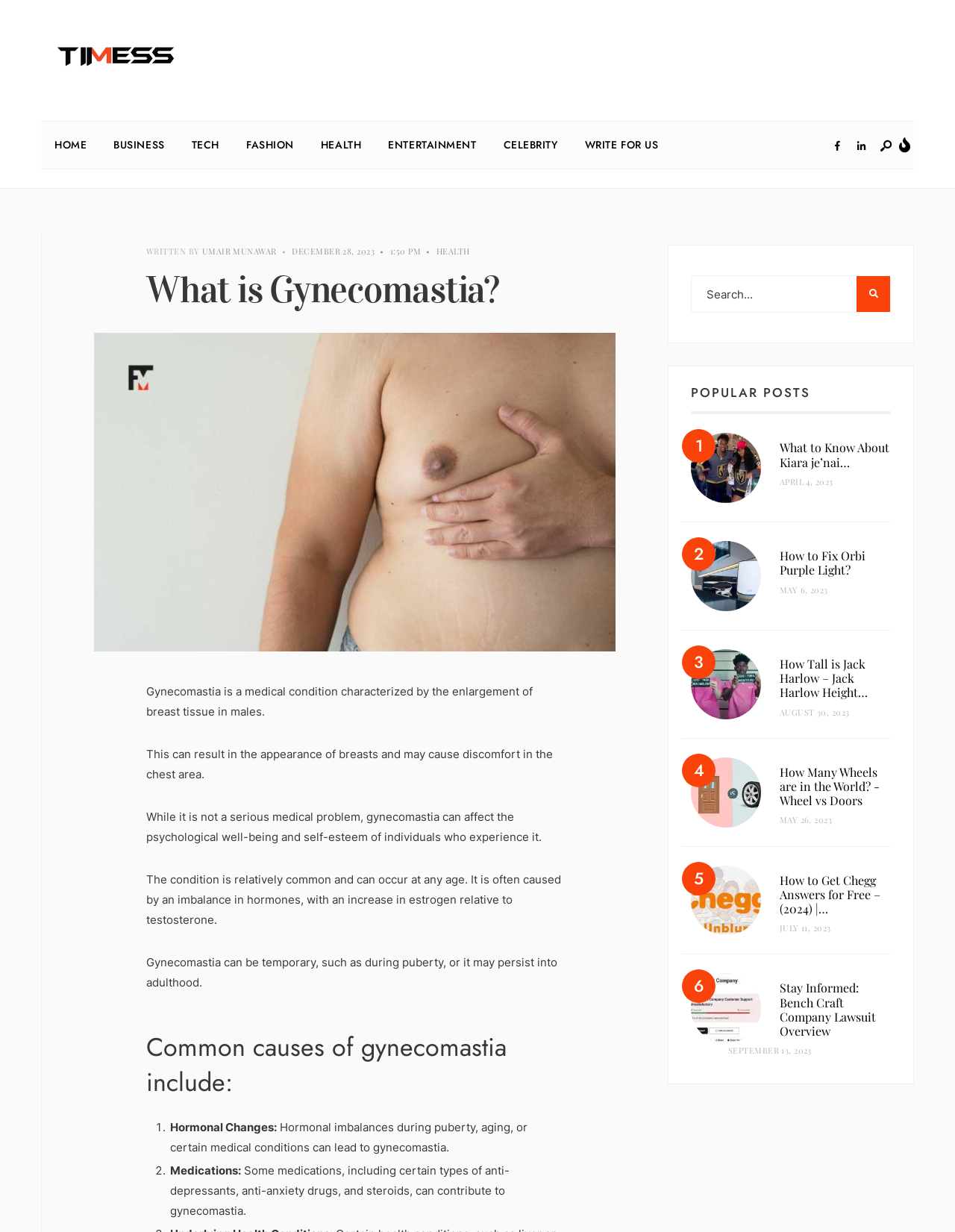Please specify the bounding box coordinates of the clickable region to carry out the following instruction: "Click on the WRITE FOR US link". The coordinates should be four float numbers between 0 and 1, in the format [left, top, right, bottom].

[0.598, 0.101, 0.703, 0.134]